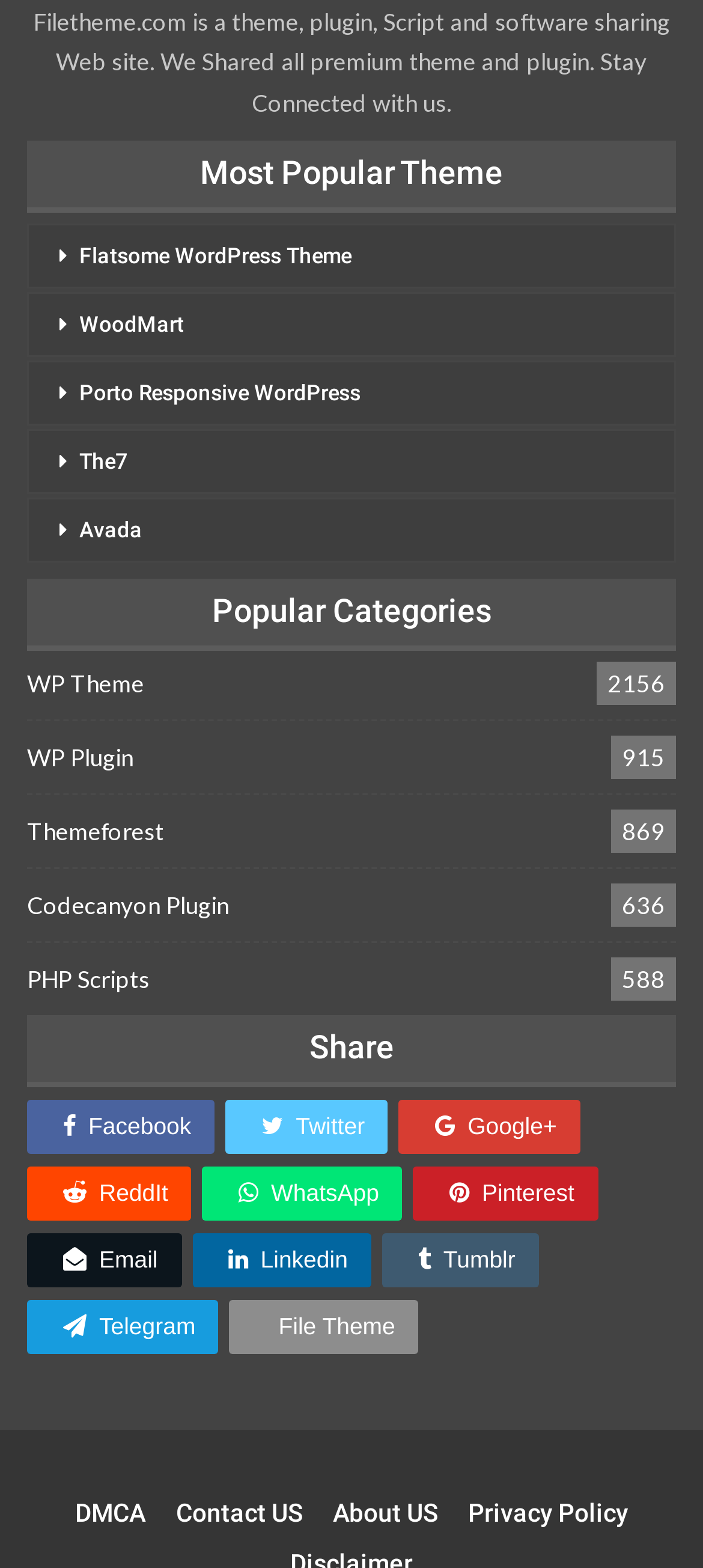Using the information from the screenshot, answer the following question thoroughly:
What is the purpose of the 'Download Here' links?

The 'Download Here' links are accompanied by text such as 'For more WordPress theme' or 'For more Blogger Template', which suggests that these links allow users to download WordPress themes or plugins.